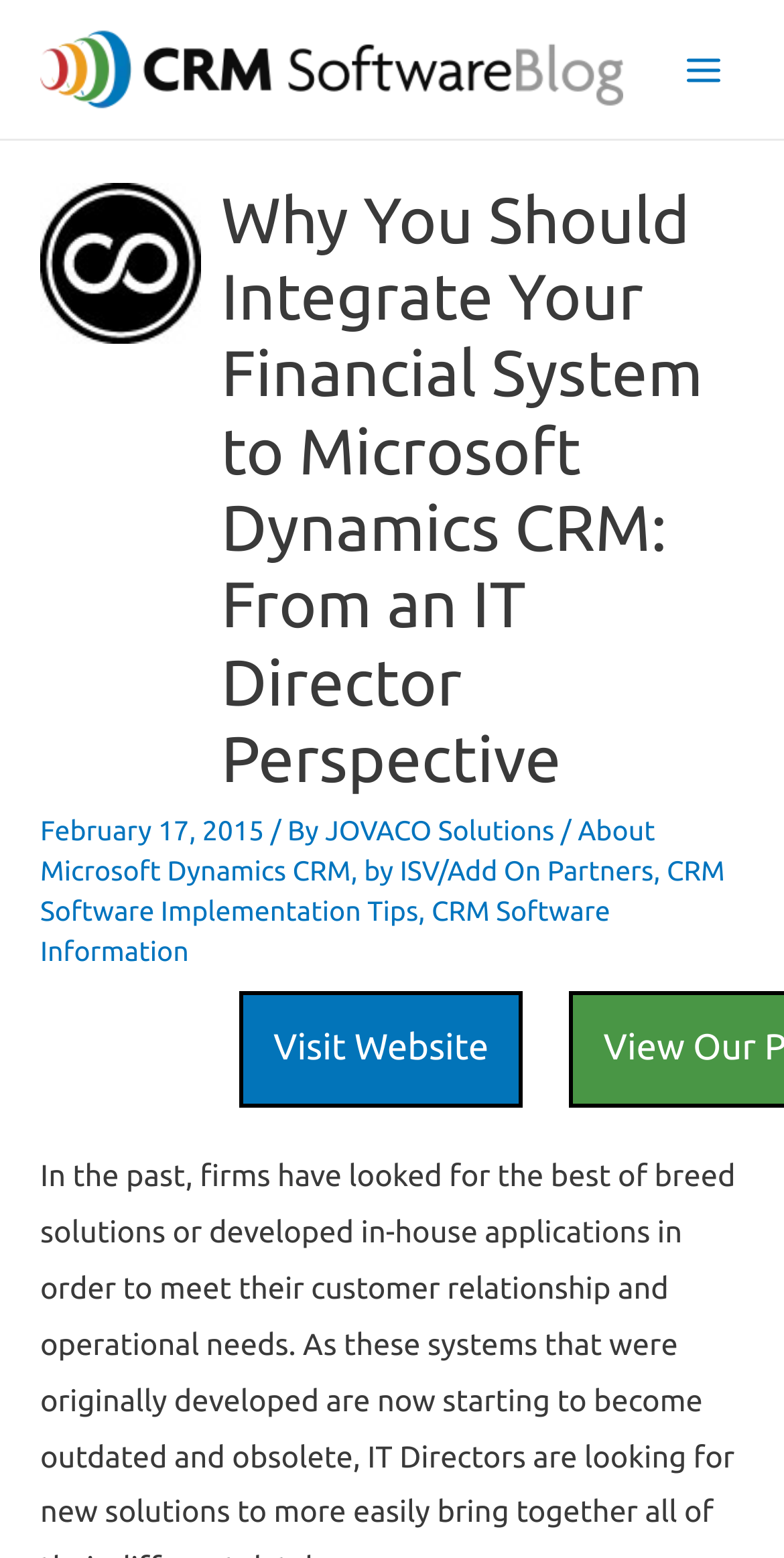Please locate the bounding box coordinates of the element that should be clicked to achieve the given instruction: "Click the CRM Software Blog link".

[0.051, 0.032, 0.794, 0.053]